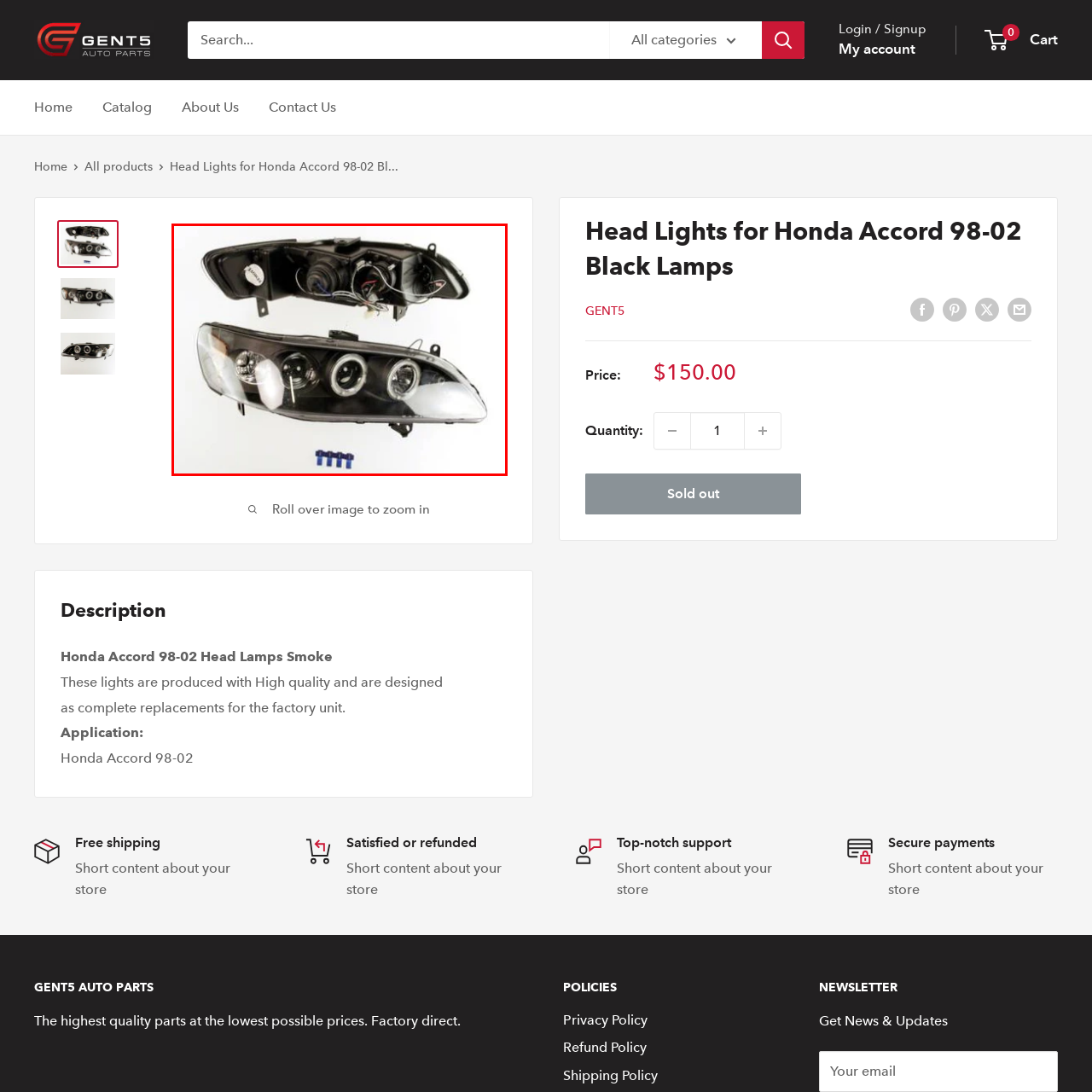What is the purpose of the small blue clips?
Inspect the image area outlined by the red bounding box and deliver a detailed response to the question, based on the elements you observe.

According to the caption, the small blue clips are visible beneath the lights, and they are typically used for securing the head lamps in place during installation, which suggests that their purpose is to hold the head lamps in position.